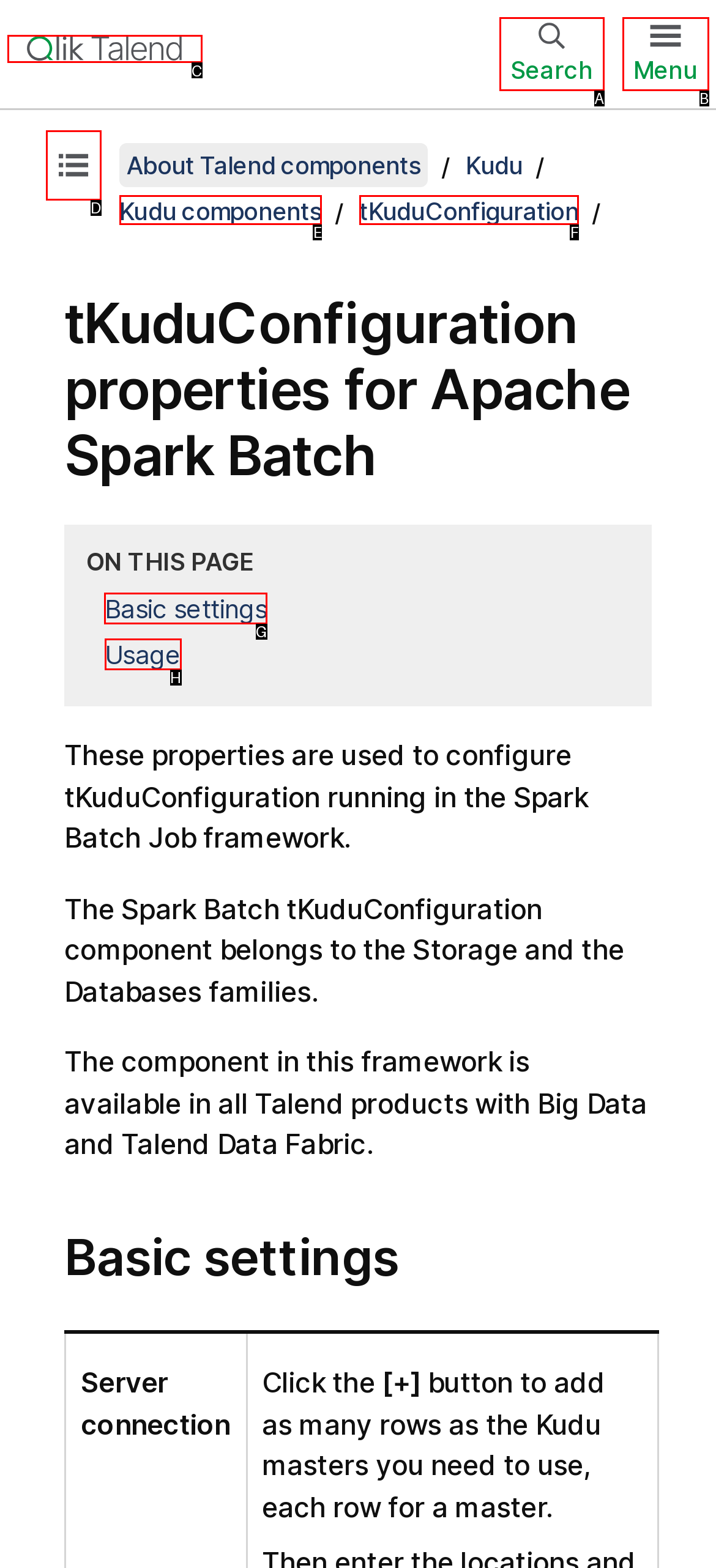Determine the appropriate lettered choice for the task: View Basic settings. Reply with the correct letter.

G